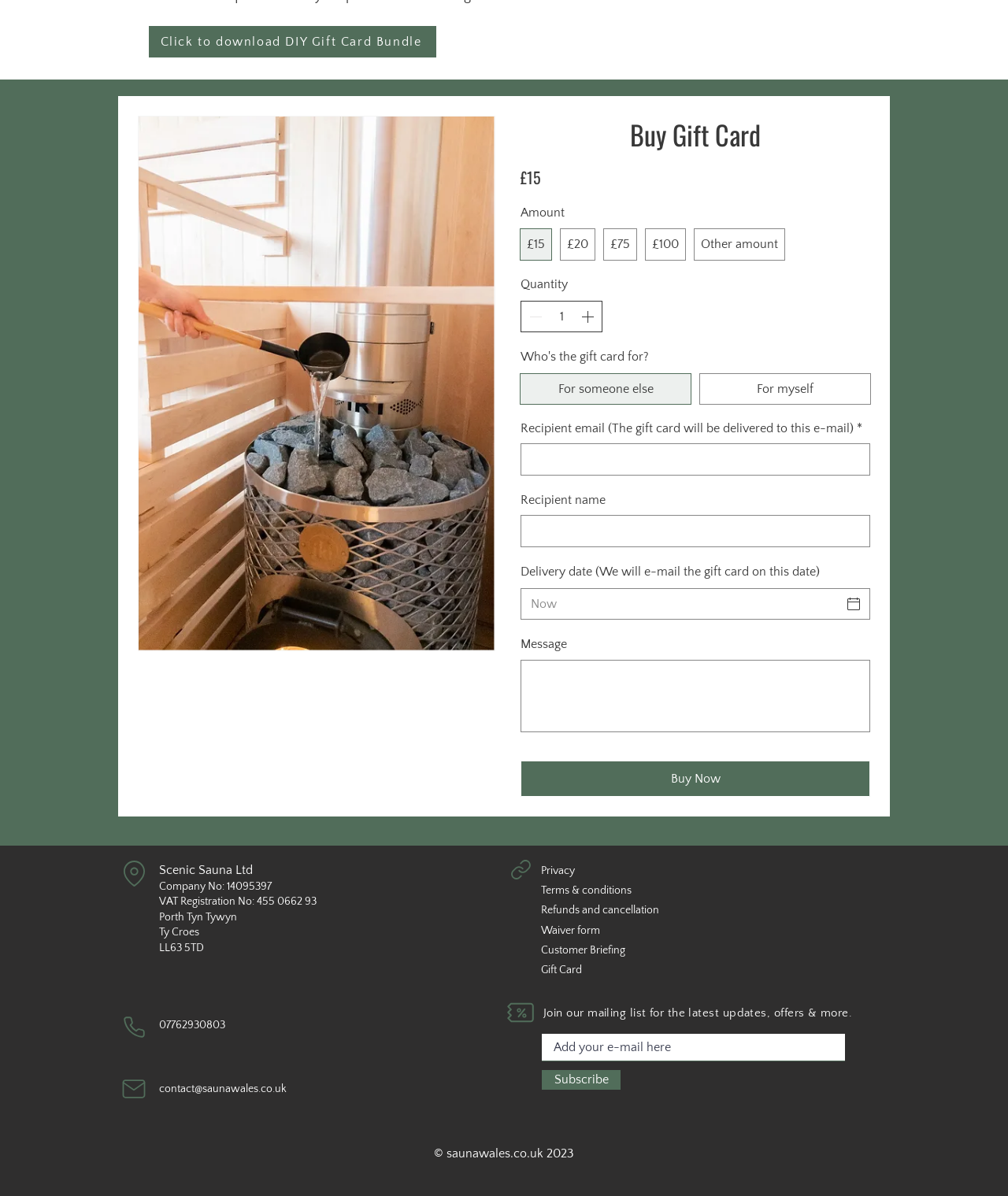Answer the following query with a single word or phrase:
What is the purpose of the 'Recipient email' field?

To deliver the gift card